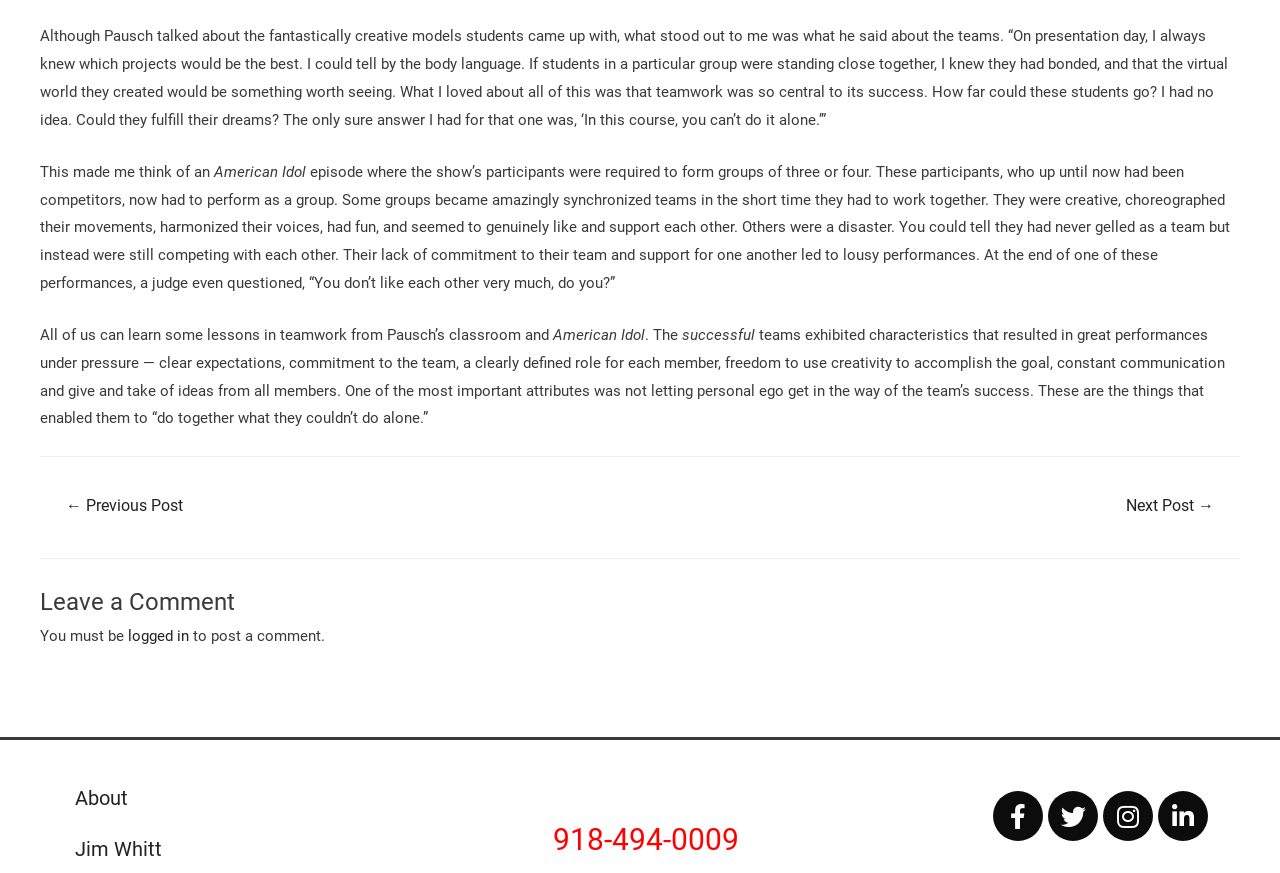Based on the element description: "Facebook", identify the bounding box coordinates for this UI element. The coordinates must be four float numbers between 0 and 1, listed as [left, top, right, bottom].

[0.776, 0.906, 0.815, 0.964]